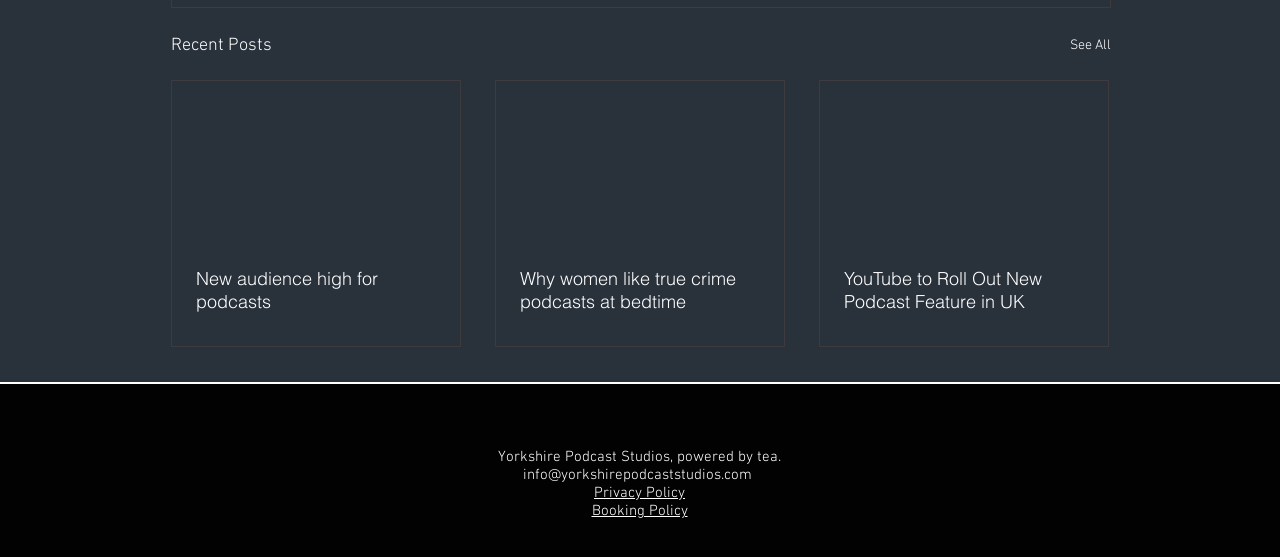Give a short answer to this question using one word or a phrase:
What is the text below the Yorkshire Podcast Logo Square Icon?

Yorkshire Podcast Studios, powered by tea.